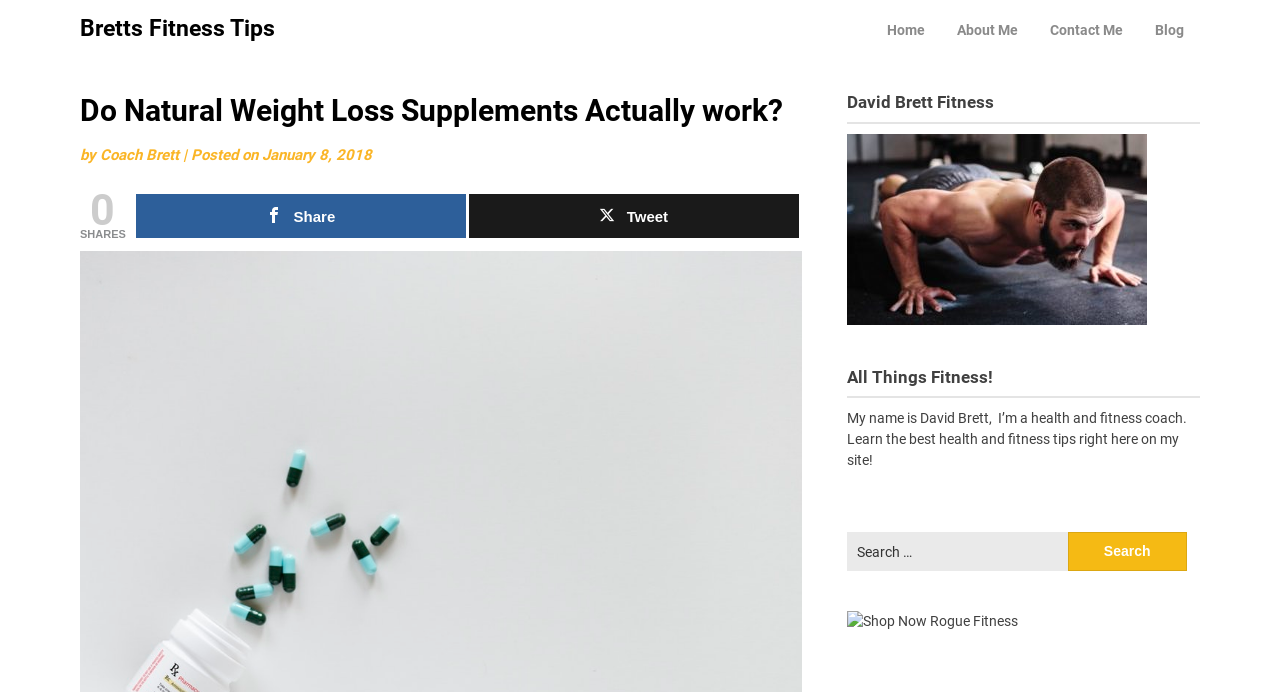Identify the webpage's primary heading and generate its text.

Do Natural Weight Loss Supplements Actually work?